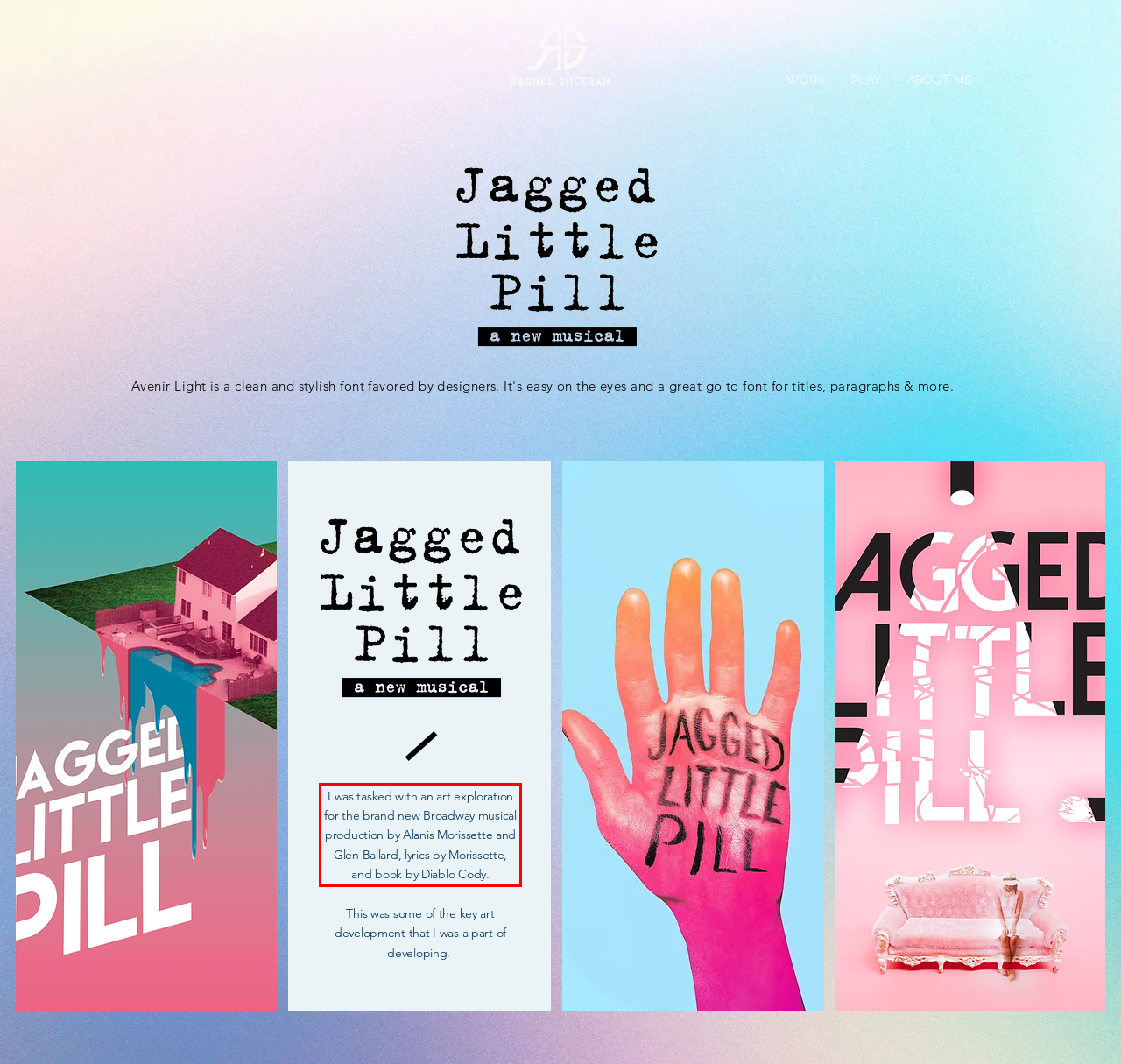Analyze the screenshot of a webpage where a red rectangle is bounding a UI element. Extract and generate the text content within this red bounding box.

I was tasked with an art exploration for the brand new Broadway musical production by Alanis Morissette and Glen Ballard, lyrics by Morissette, and book by Diablo Cody.